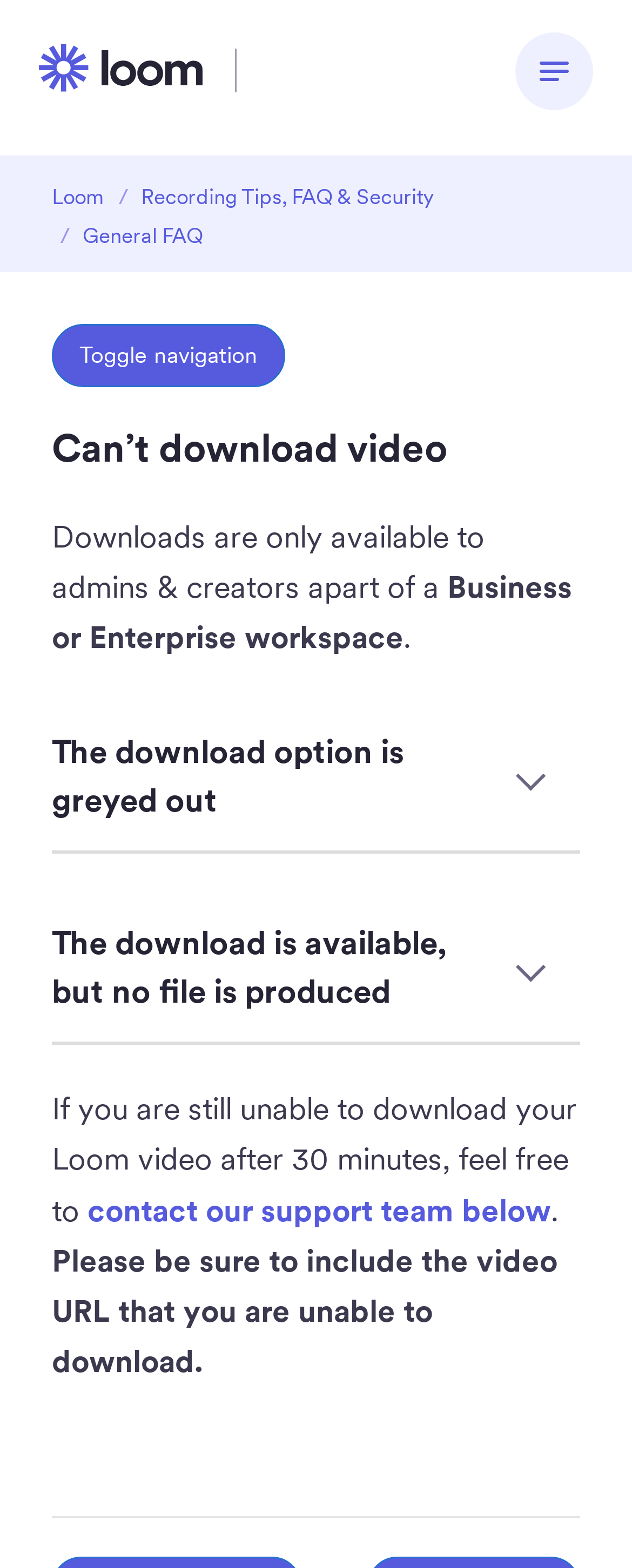Determine the bounding box for the UI element as described: "title="Home"". The coordinates should be represented as four float numbers between 0 and 1, formatted as [left, top, right, bottom].

[0.062, 0.028, 0.321, 0.059]